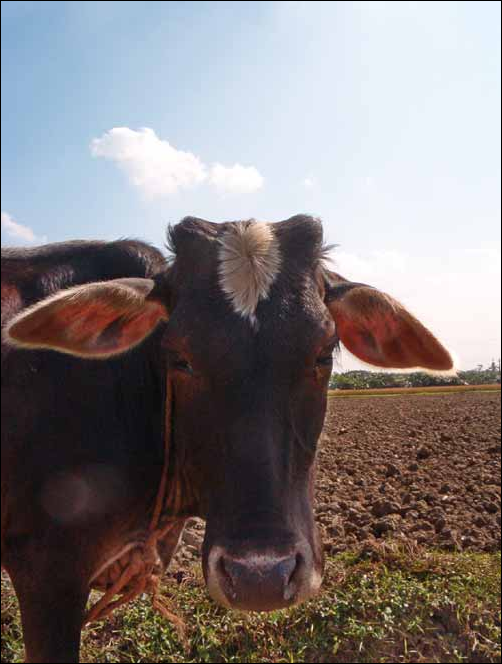Illustrate the image with a detailed and descriptive caption.

The image features a close-up of a cow, showcasing its distinctive features against a serene farming backdrop. The cow has a striking white patch on its forehead and prominent, attentive ears. Its calm expression reflects the peaceful surroundings, with a plowed field in the background under a bright blue sky dotted with soft, white clouds. This scene captures the essence of rural life, where cattle play a significant role in agriculture, symbolizing the hard work and tradition of farming communities. The photograph beautifully illustrates the interconnectedness of nature and agriculture, highlighting the importance of livestock in sustaining rural economies.